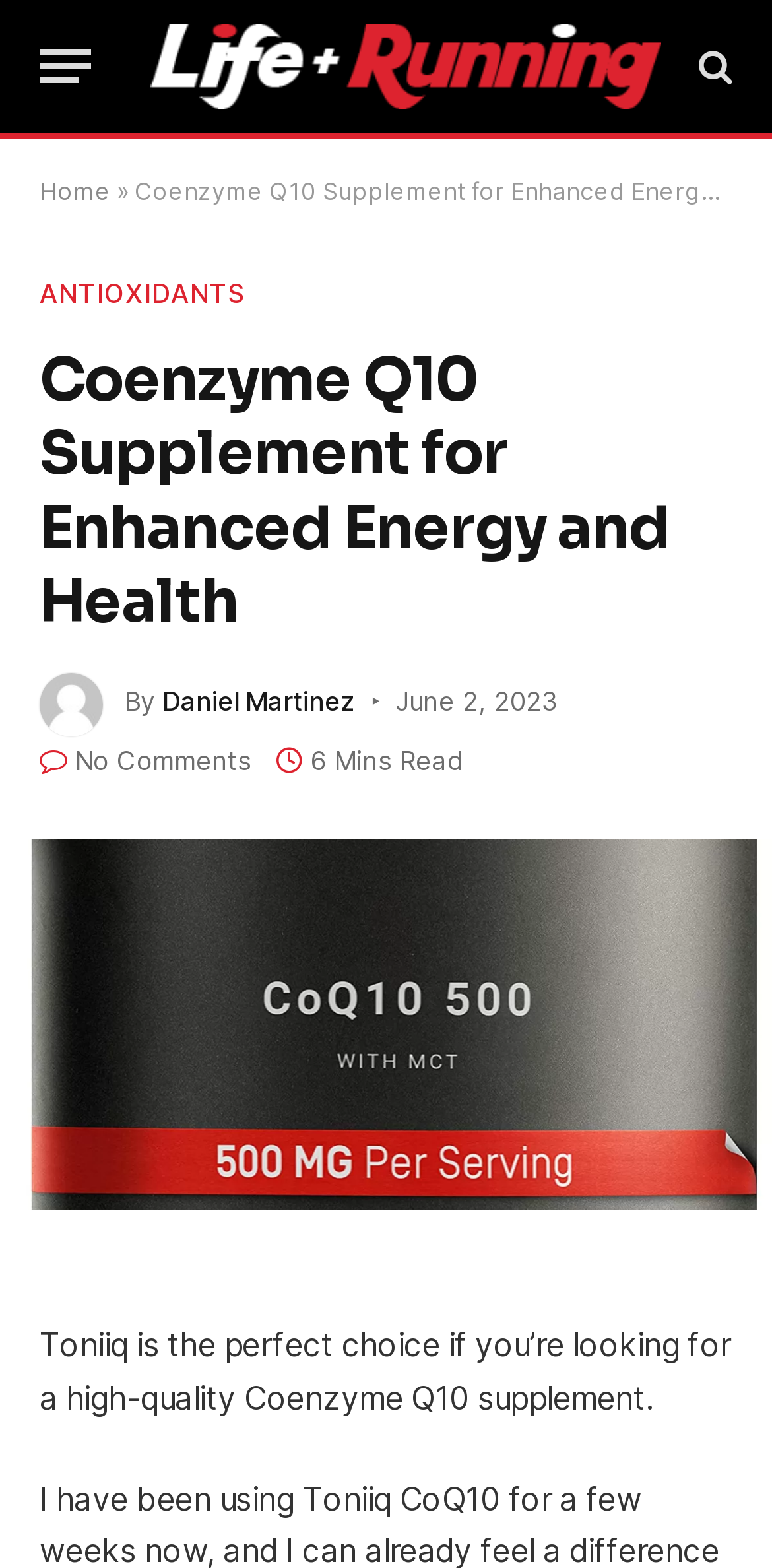Could you locate the bounding box coordinates for the section that should be clicked to accomplish this task: "View the Coenzyme Q10 supplement details".

[0.0, 0.536, 1.0, 0.771]